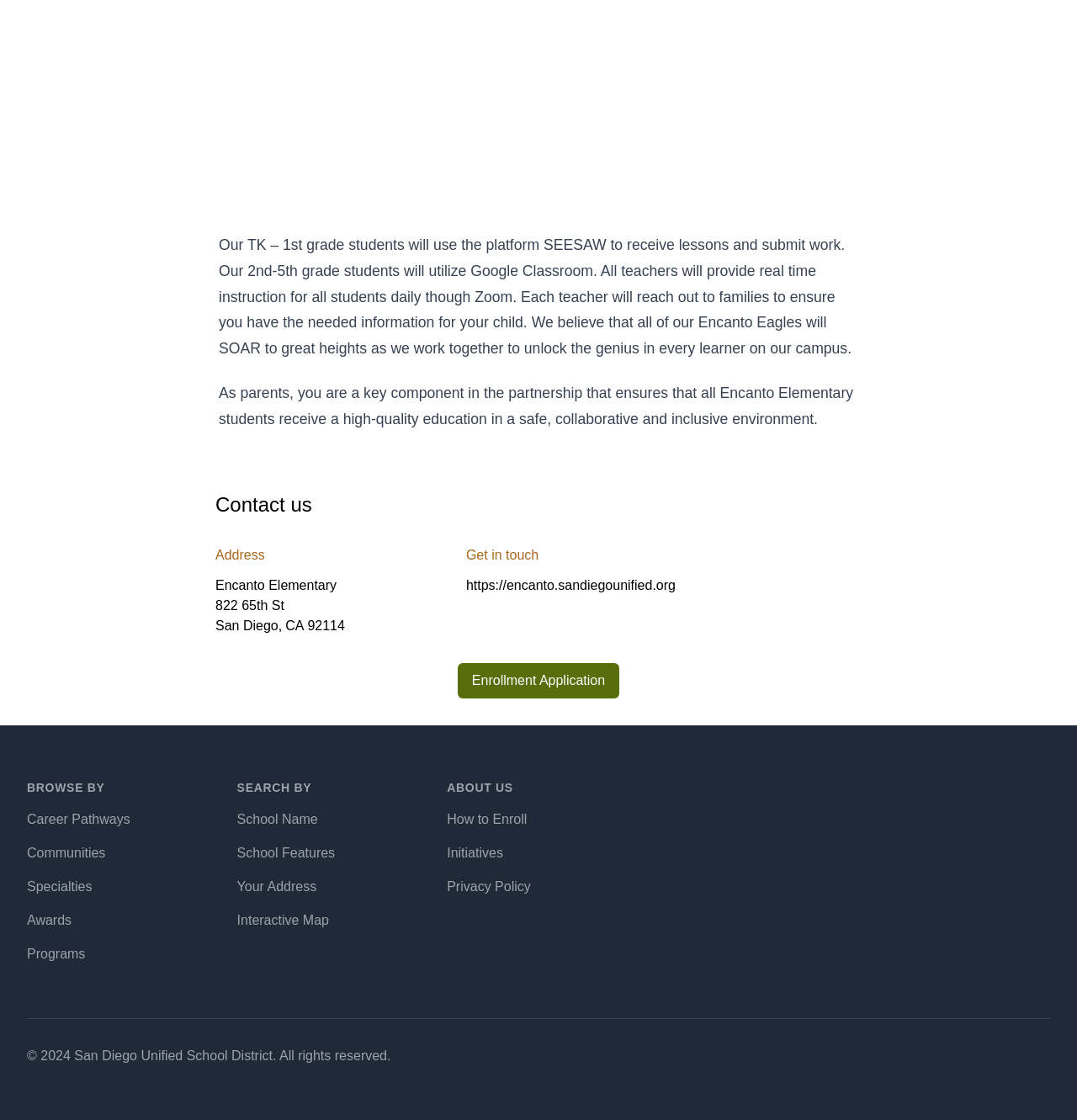Look at the image and write a detailed answer to the question: 
What is the name of the elementary school?

The name of the elementary school can be found in the 'Address' section, where it is written as 'Encanto Elementary'.